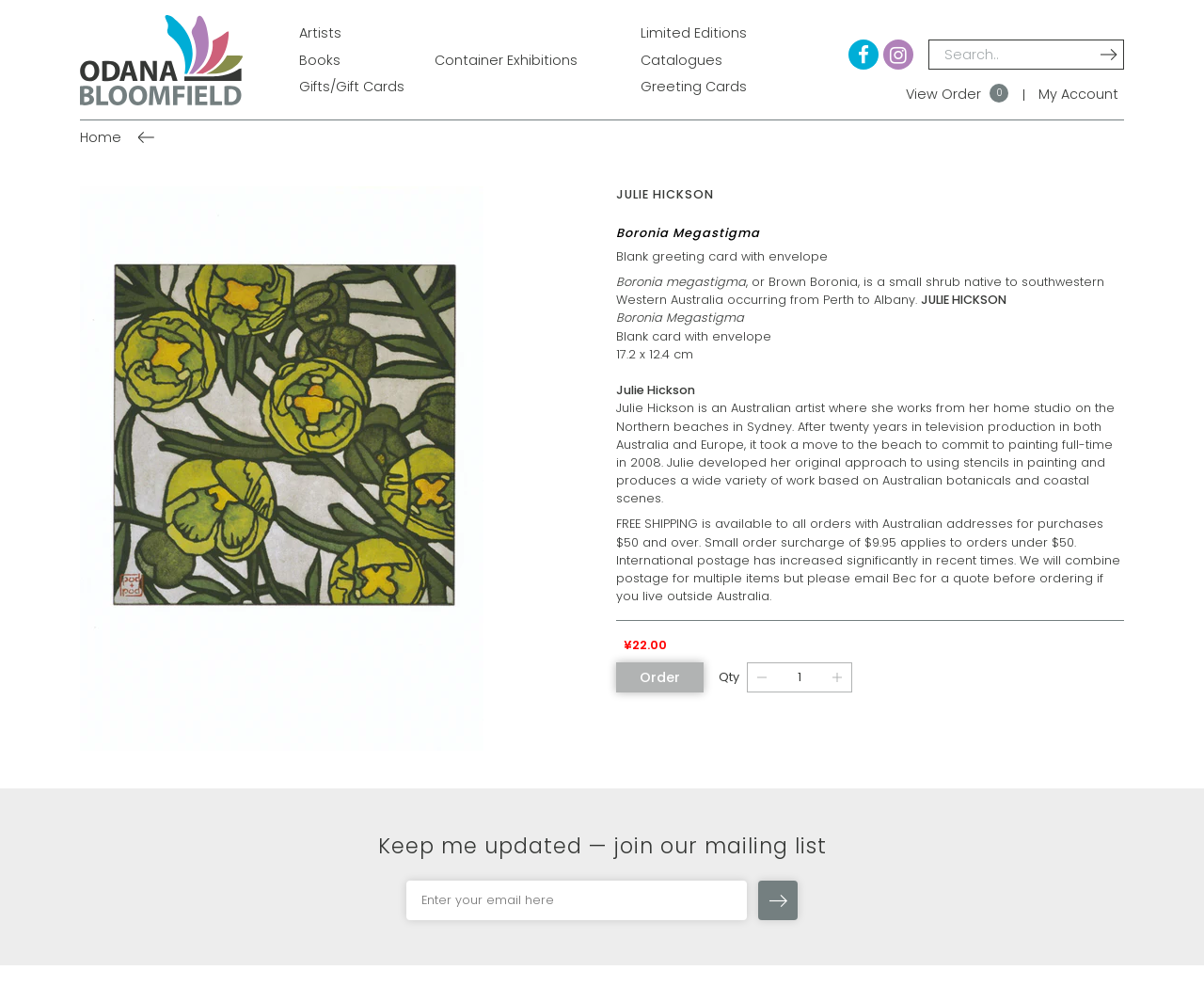Provide a brief response to the question below using a single word or phrase: 
What is the name of the plant featured on the greeting card?

Boronia Megastigma